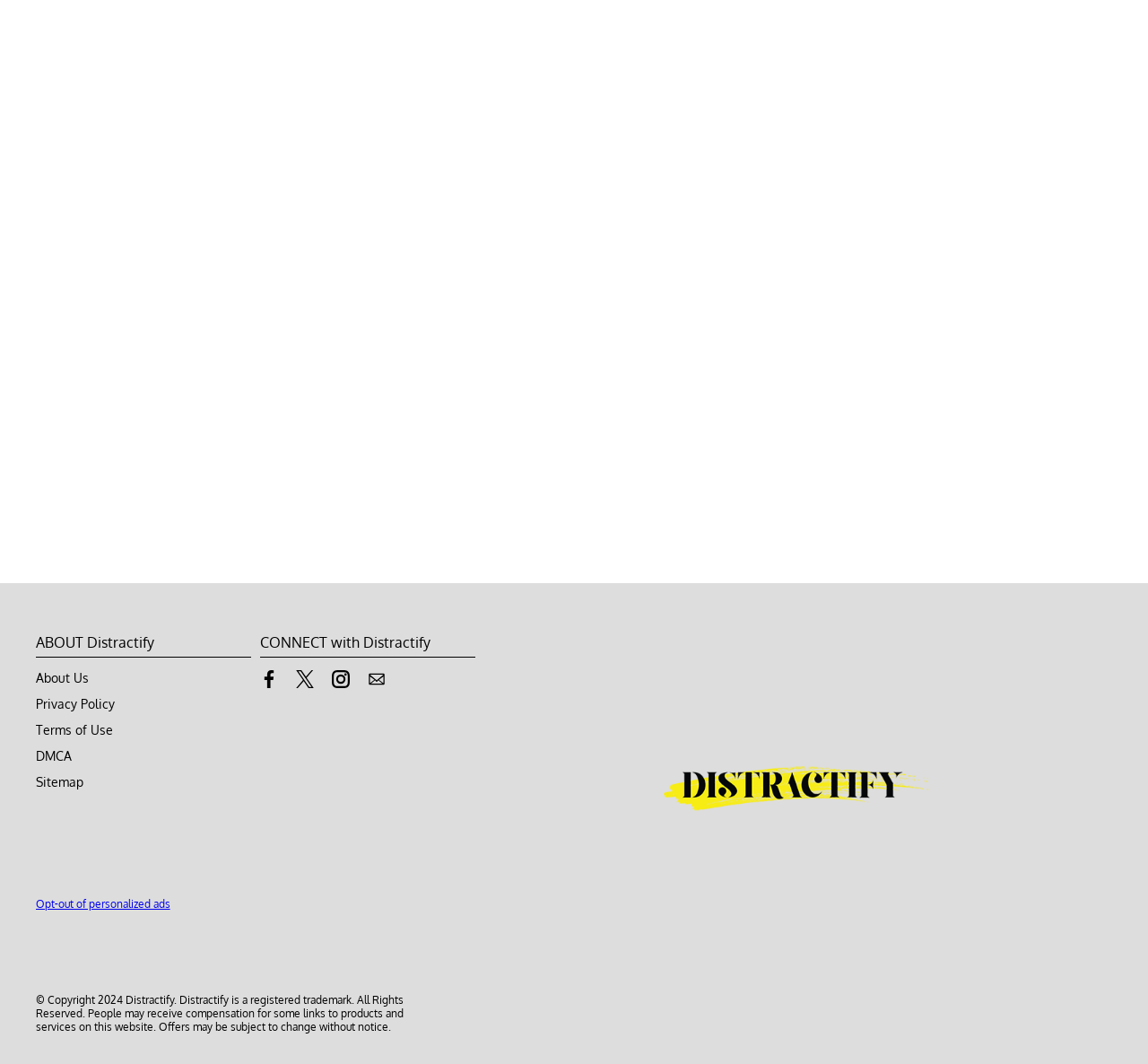What is the purpose of the 'Contact us by Email' link?
Look at the screenshot and respond with a single word or phrase.

To contact the website